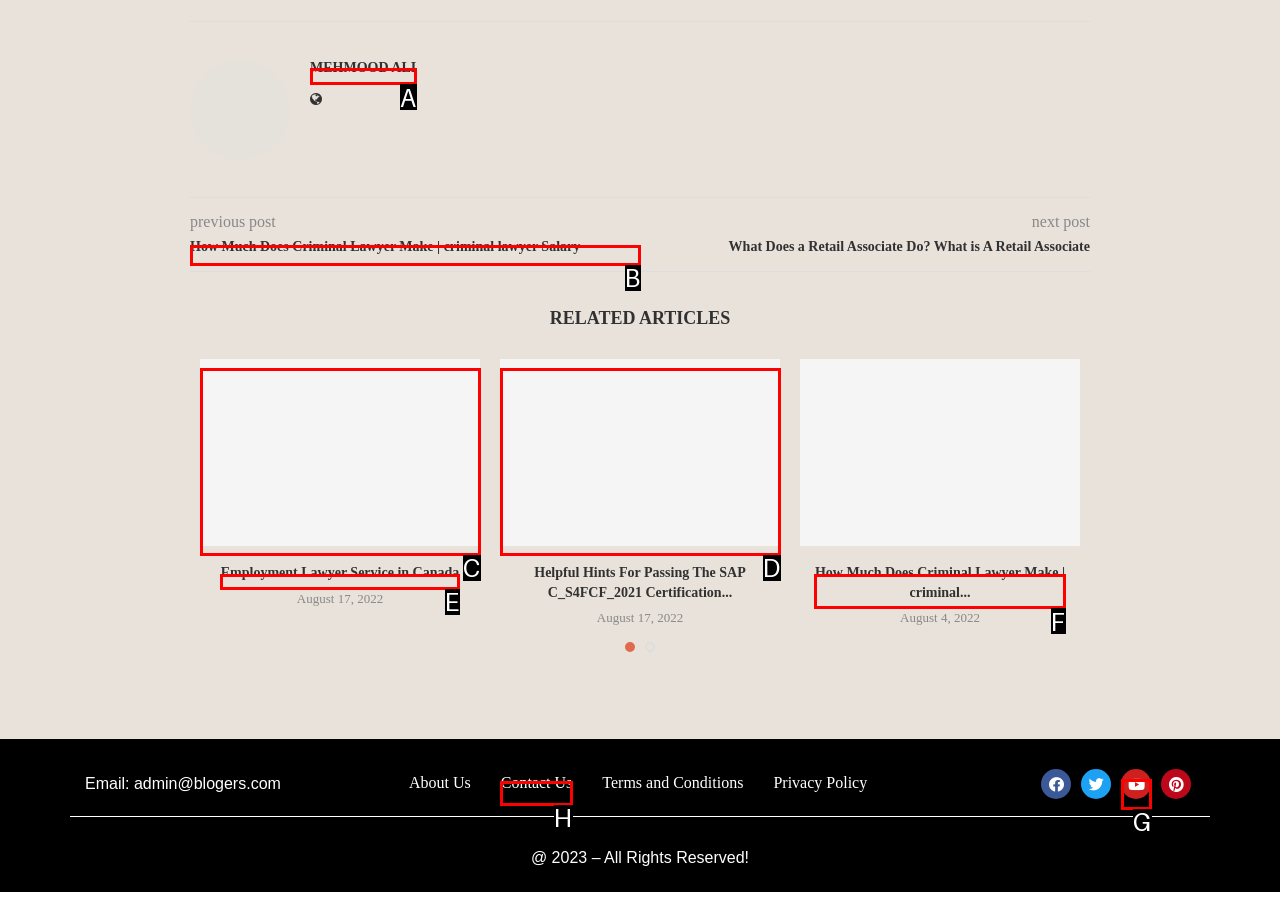Select the HTML element that matches the description: Employment Lawyer Service in Canada
Respond with the letter of the correct choice from the given options directly.

E